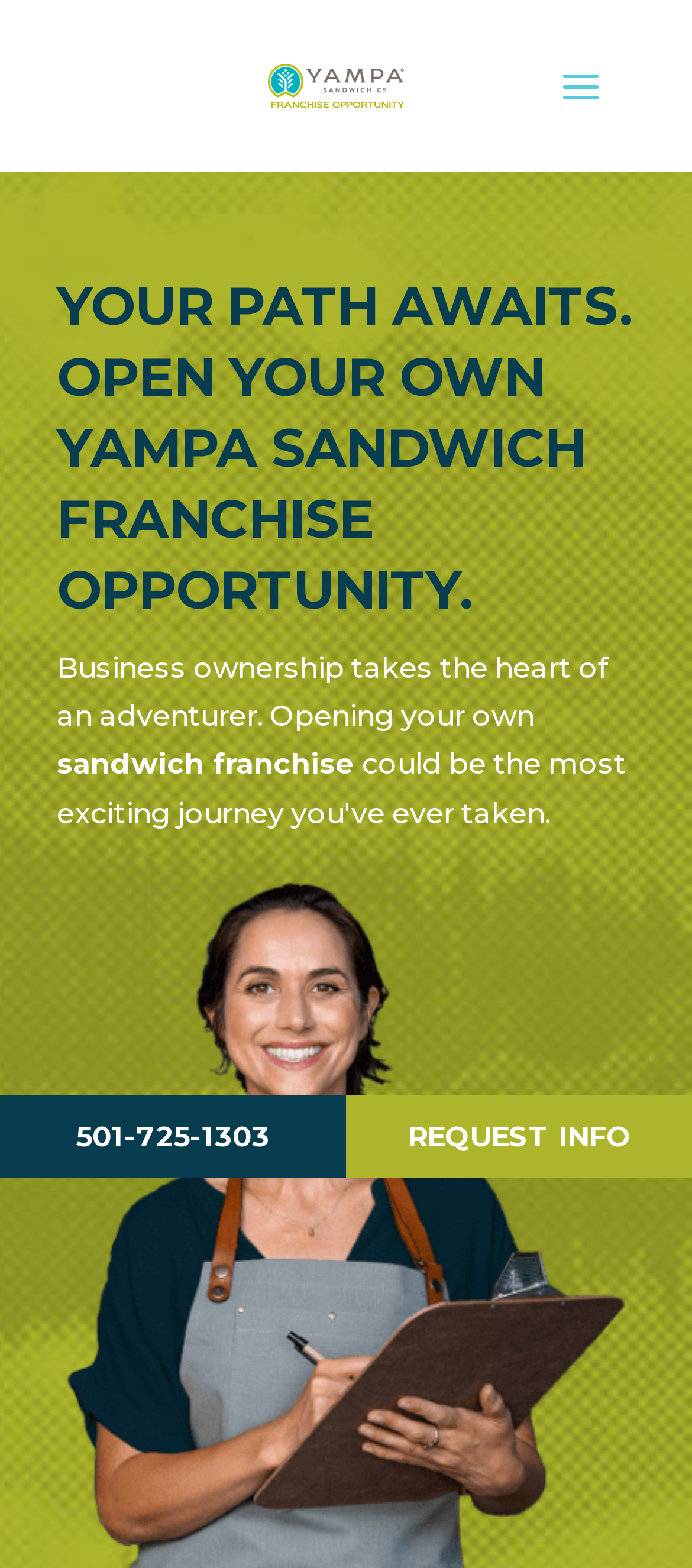Locate the UI element that matches the description REQUEST INFO in the webpage screenshot. Return the bounding box coordinates in the format (top-left x, top-left y, bottom-right x, bottom-right y), with values ranging from 0 to 1.

[0.5, 0.698, 1.0, 0.751]